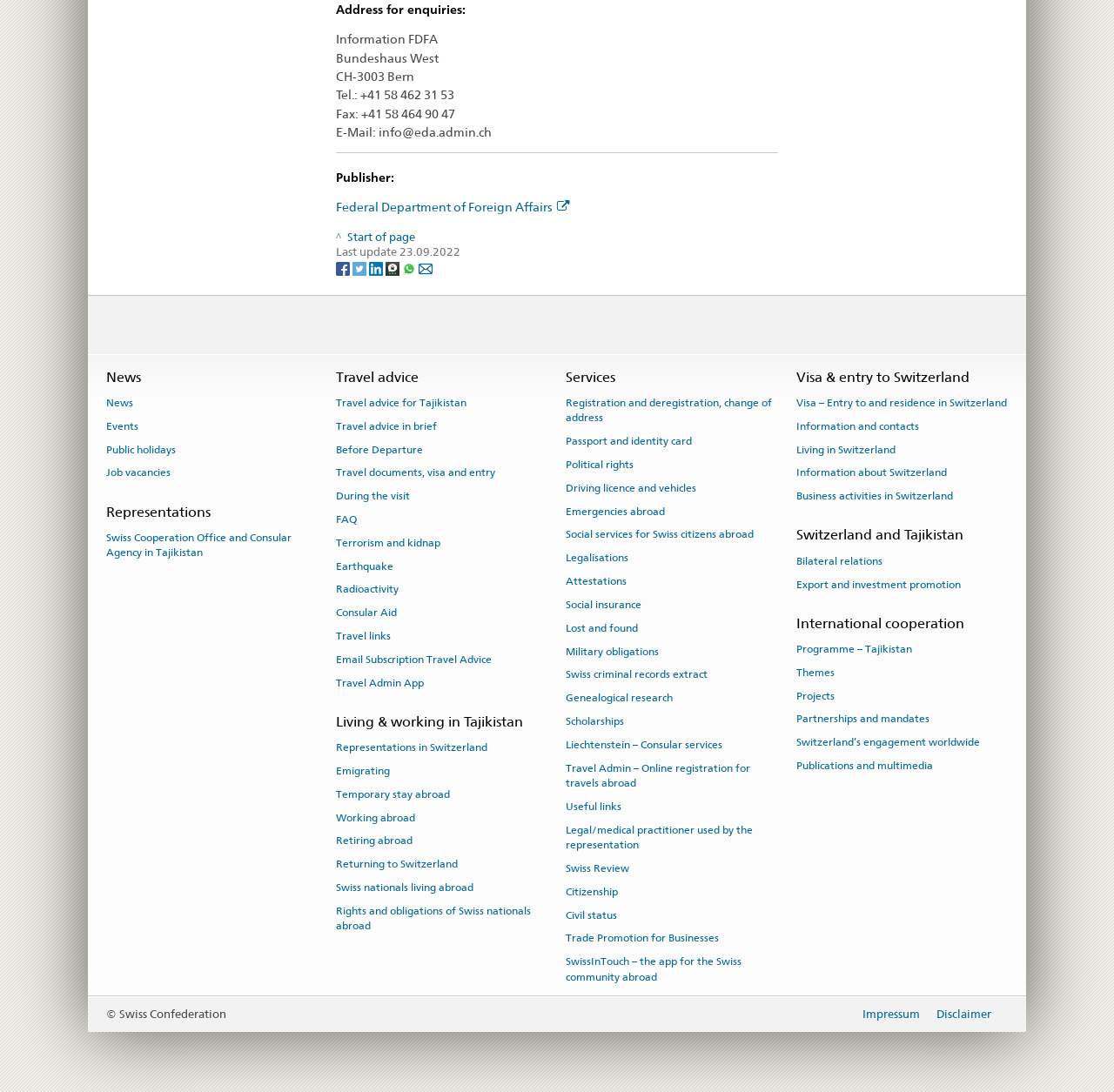Answer the question using only one word or a concise phrase: What is the phone number of the Federal Department of Foreign Affairs?

+41 58 462 31 53